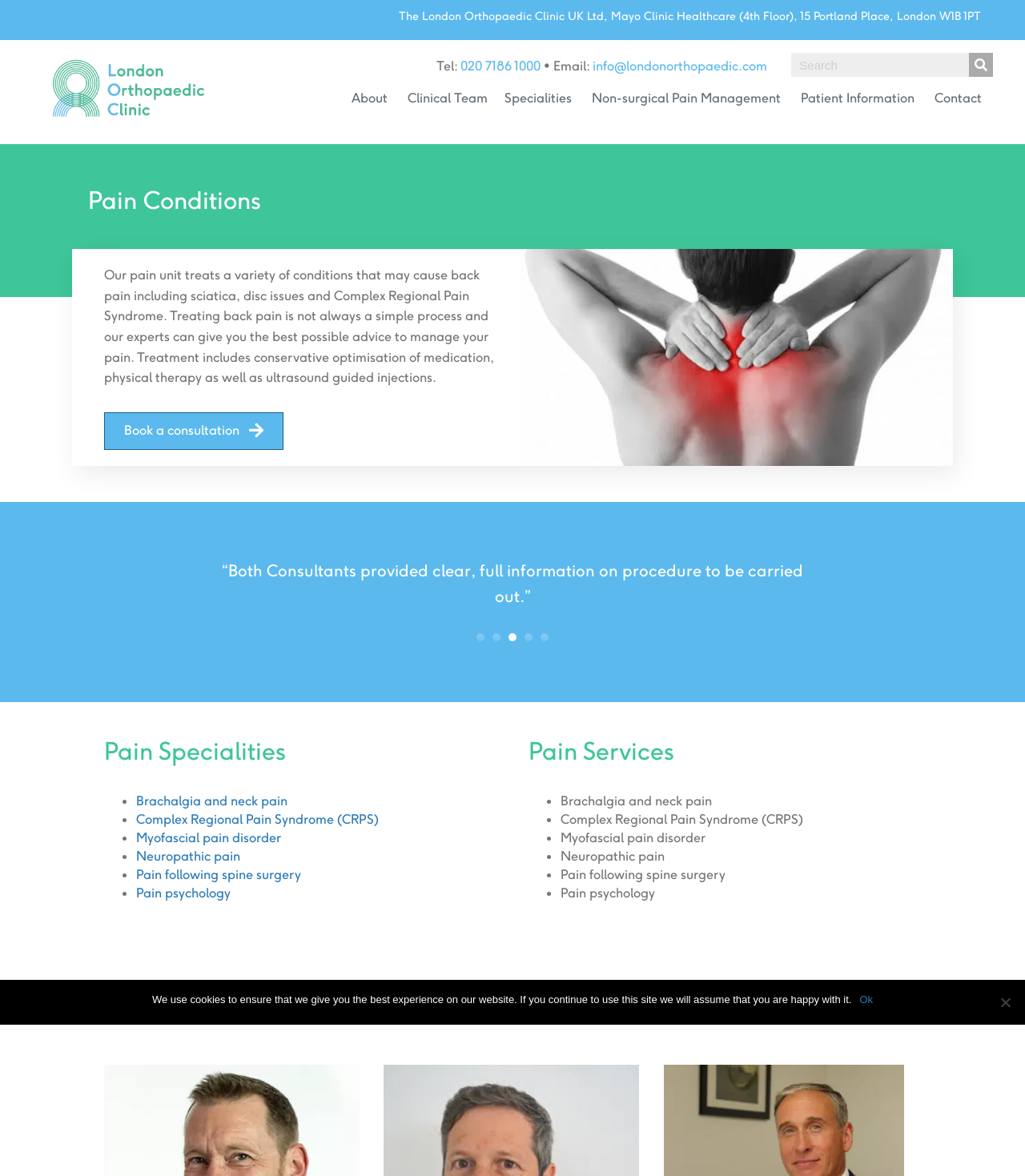Please reply to the following question with a single word or a short phrase:
What is the name of the pain condition treated by the clinic?

Complex Regional Pain Syndrome